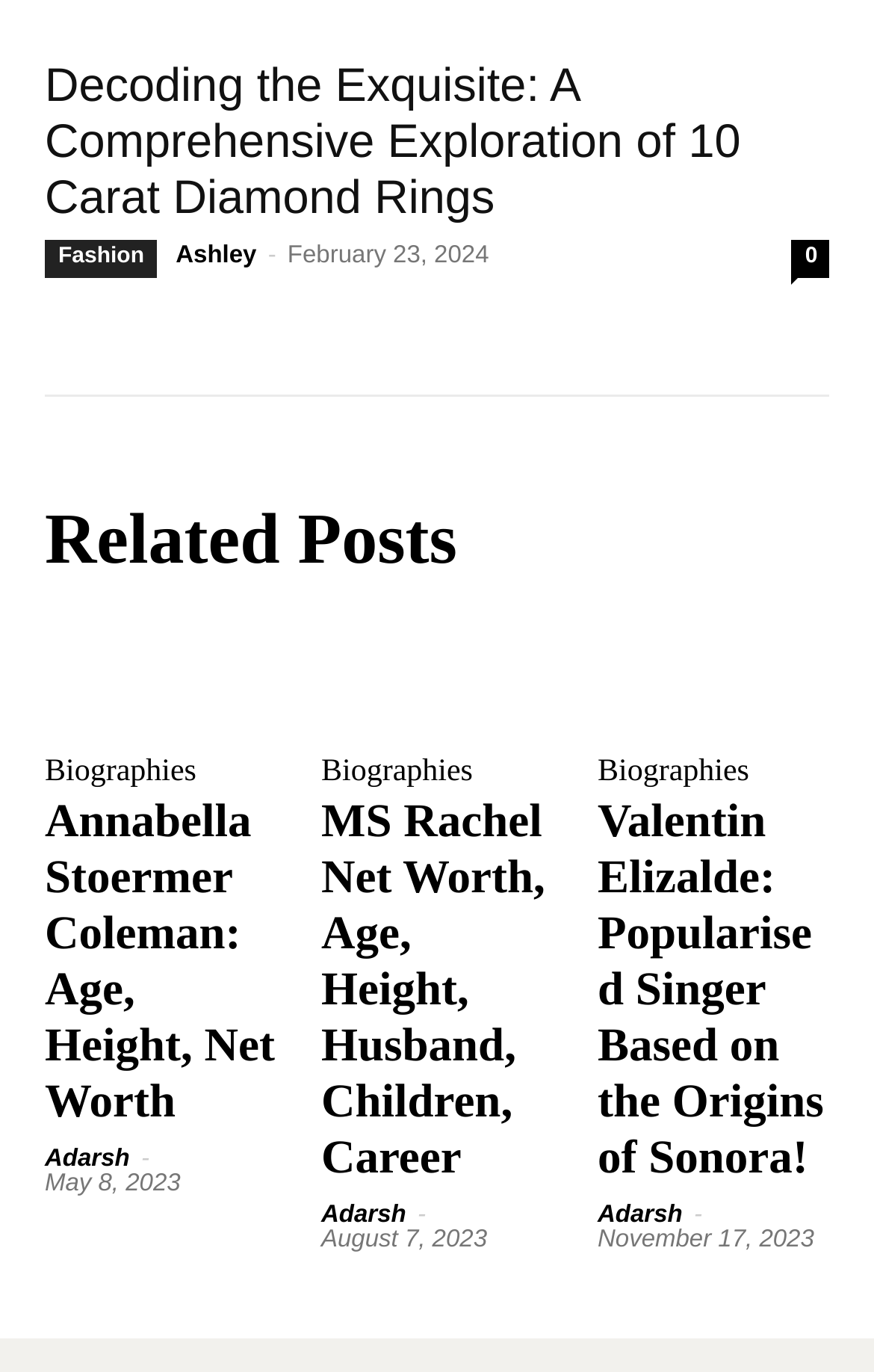Identify the bounding box coordinates of the region that should be clicked to execute the following instruction: "Learn about Occupational Therapy".

None